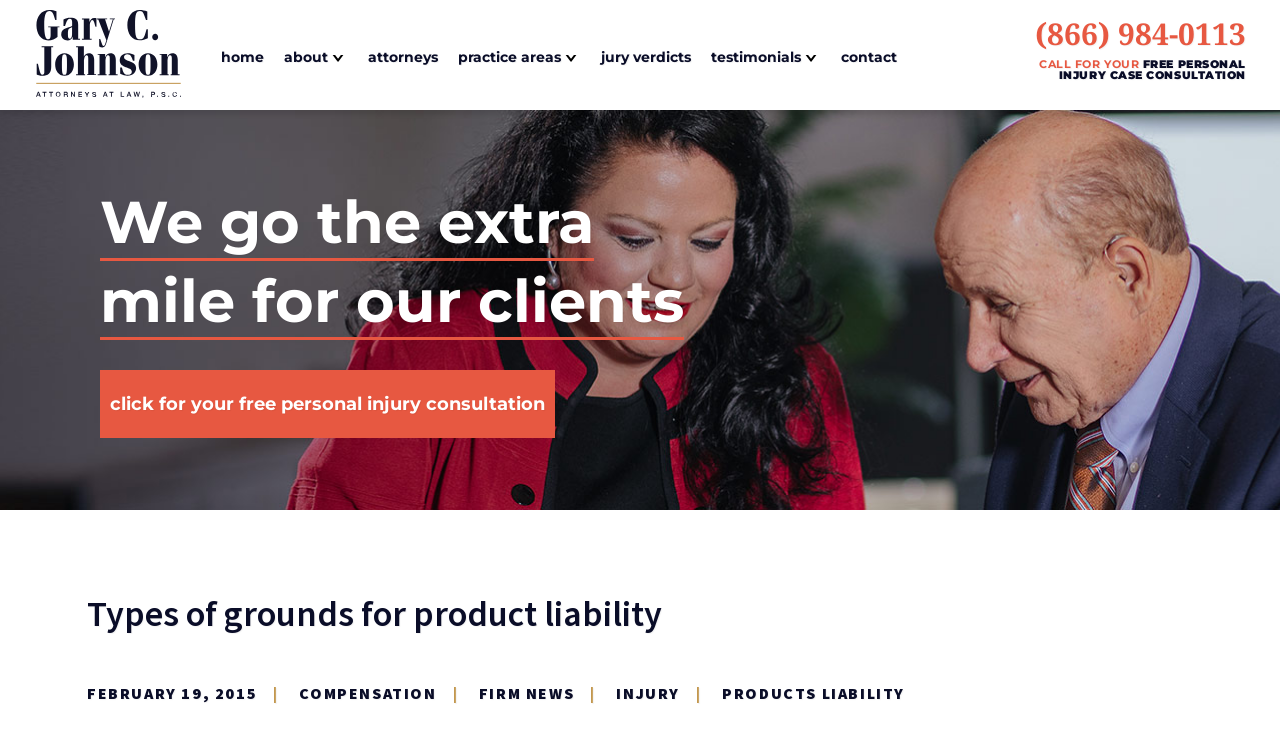Locate the primary heading on the webpage and return its text.

Types of grounds for product liability